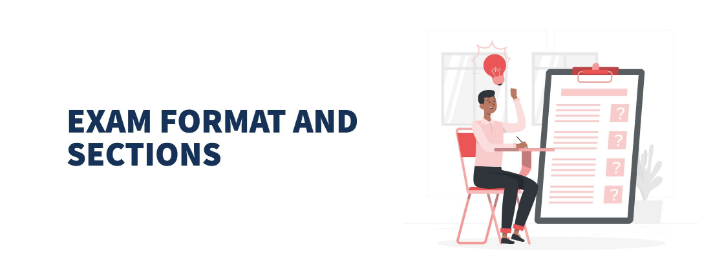Reply to the question with a single word or phrase:
How many sections does the PTE Academic exam have?

Four